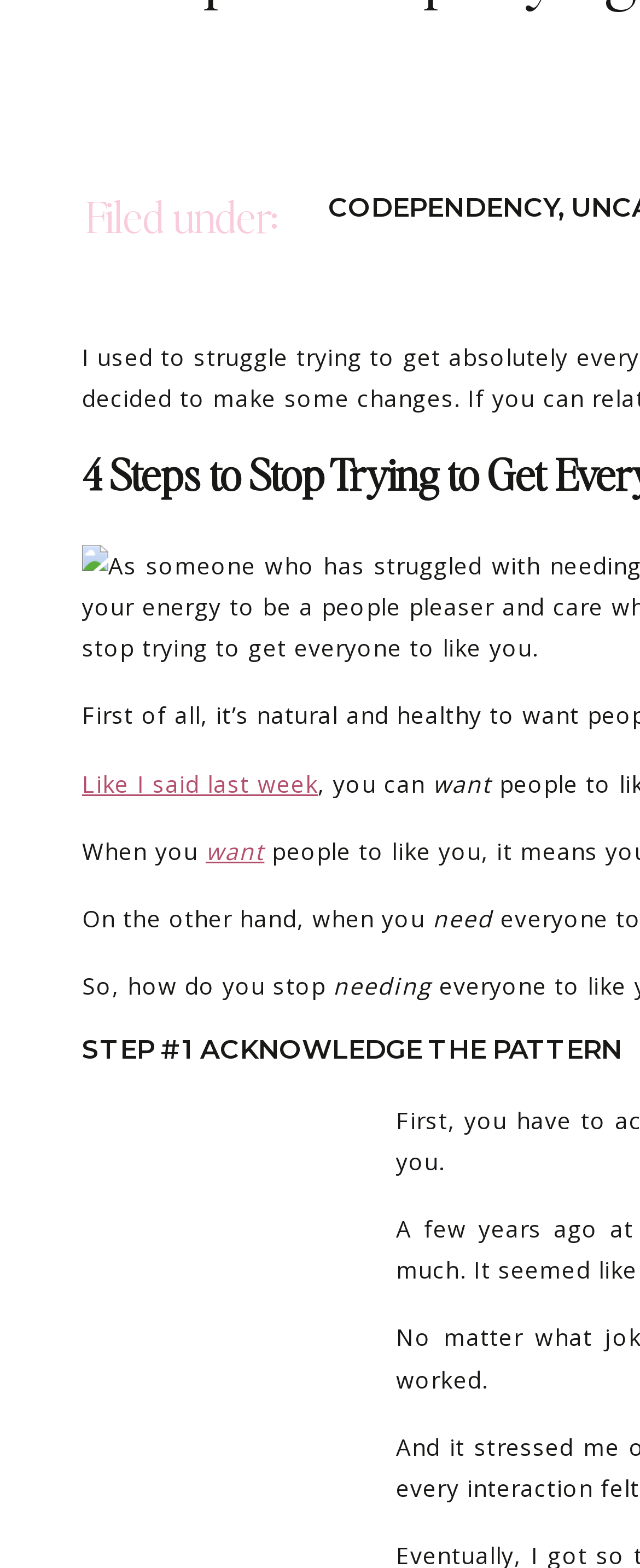Given the element description: "Codependency", predict the bounding box coordinates of the UI element it refers to, using four float numbers between 0 and 1, i.e., [left, top, right, bottom].

[0.513, 0.122, 0.872, 0.142]